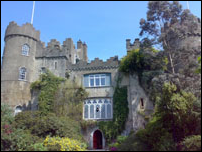Describe every aspect of the image in detail.

This image showcases the stunning exterior of Malahide Castle, a historic landmark located in Malahide, Dublin. The castle is characterized by its medieval architecture, complete with tall stone towers and intricate details that reflect its long-standing heritage. Lush greenery surrounds the castle, with vibrant flowers adding a touch of color to the grounds. The clear blue sky forms a picturesque backdrop, enhancing the charm of this iconic location. Once the residence of the Talbot family, Malahide Castle is steeped in history and is a popular tourist attraction, inviting visitors to explore its beautiful gardens and learn about its fascinating past.